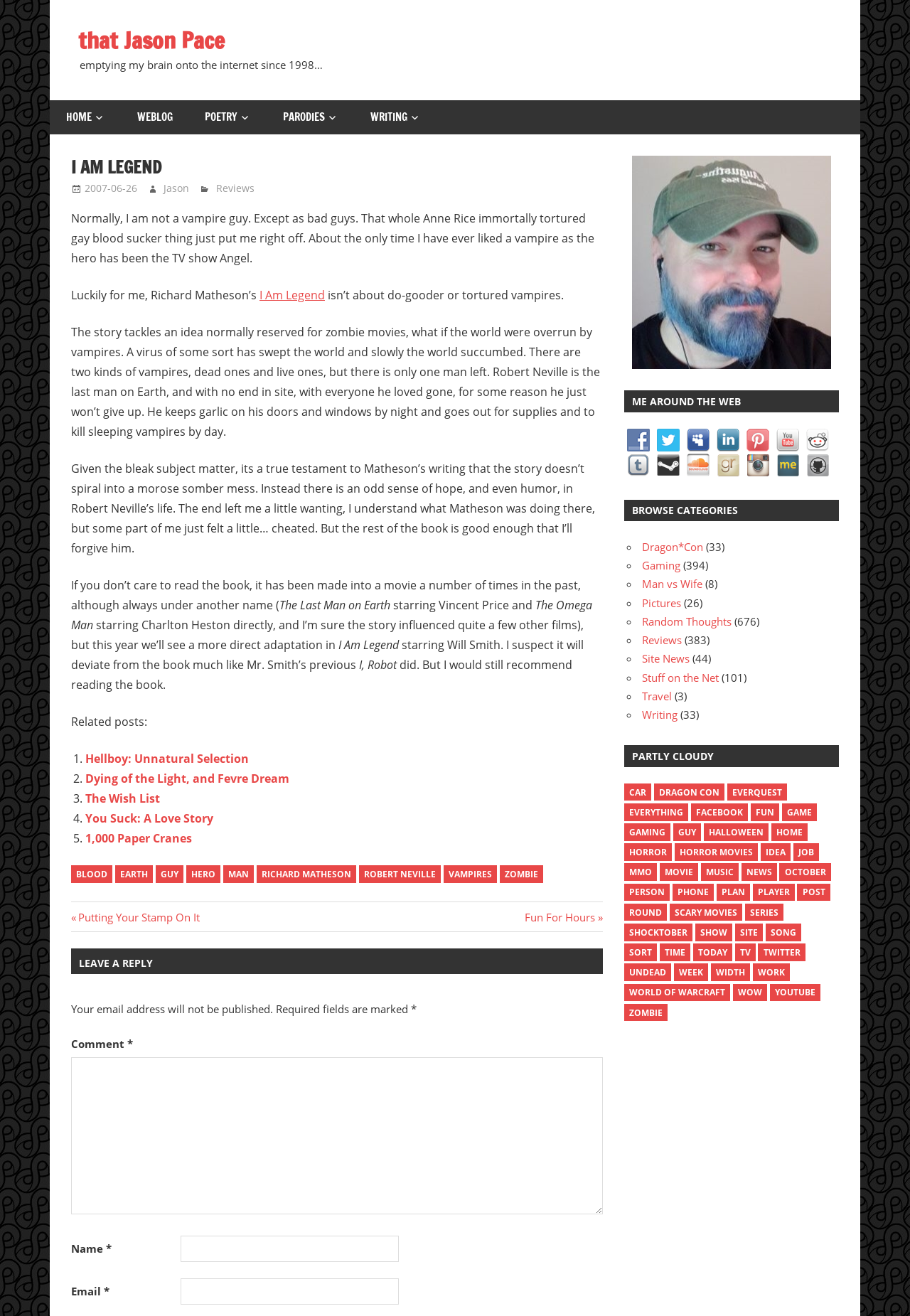Pinpoint the bounding box coordinates of the clickable area needed to execute the instruction: "Leave a reply in the comment box". The coordinates should be specified as four float numbers between 0 and 1, i.e., [left, top, right, bottom].

[0.078, 0.803, 0.662, 0.923]